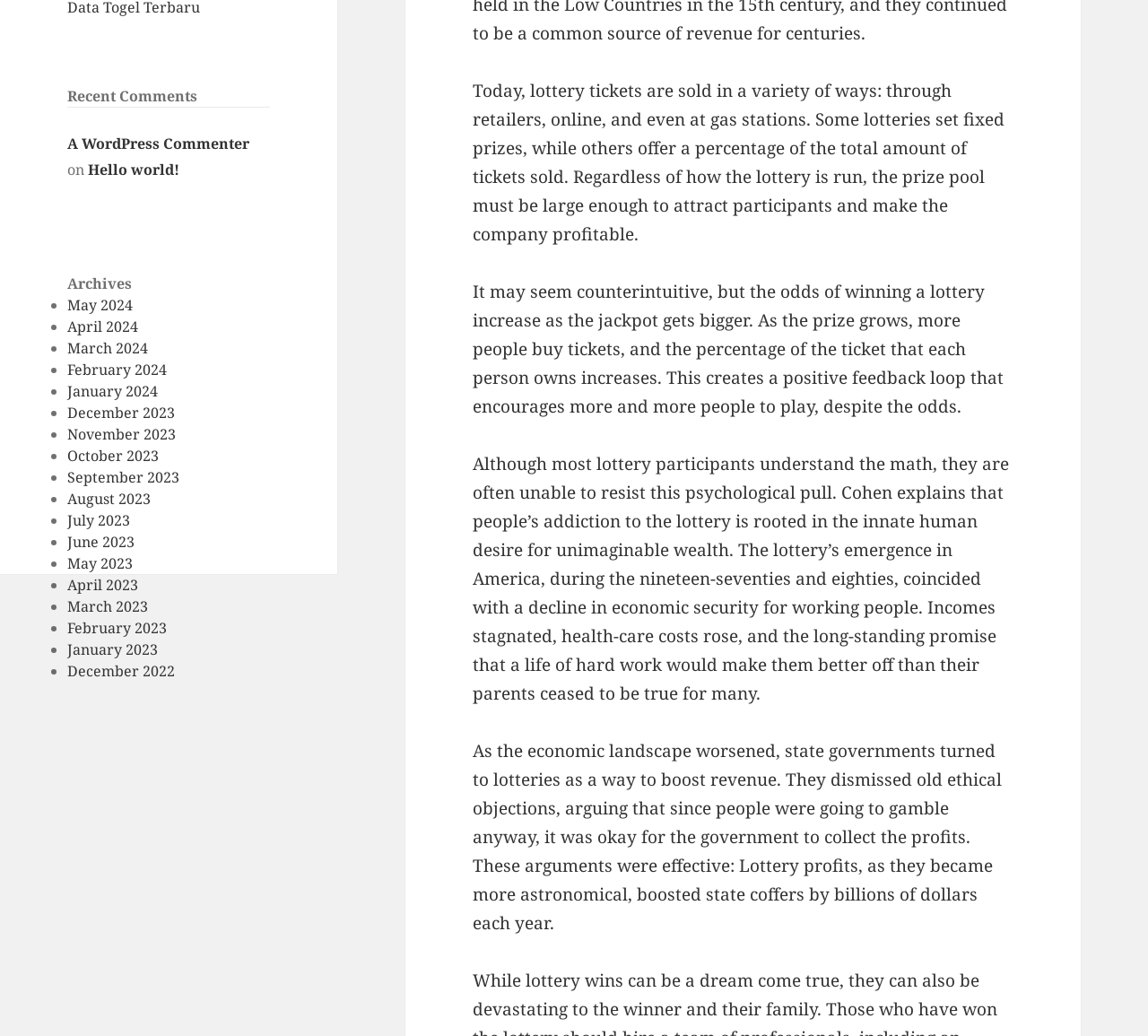Identify the bounding box coordinates for the UI element described as follows: August 2023. Use the format (top-left x, top-left y, bottom-right x, bottom-right y) and ensure all values are floating point numbers between 0 and 1.

[0.059, 0.472, 0.131, 0.491]